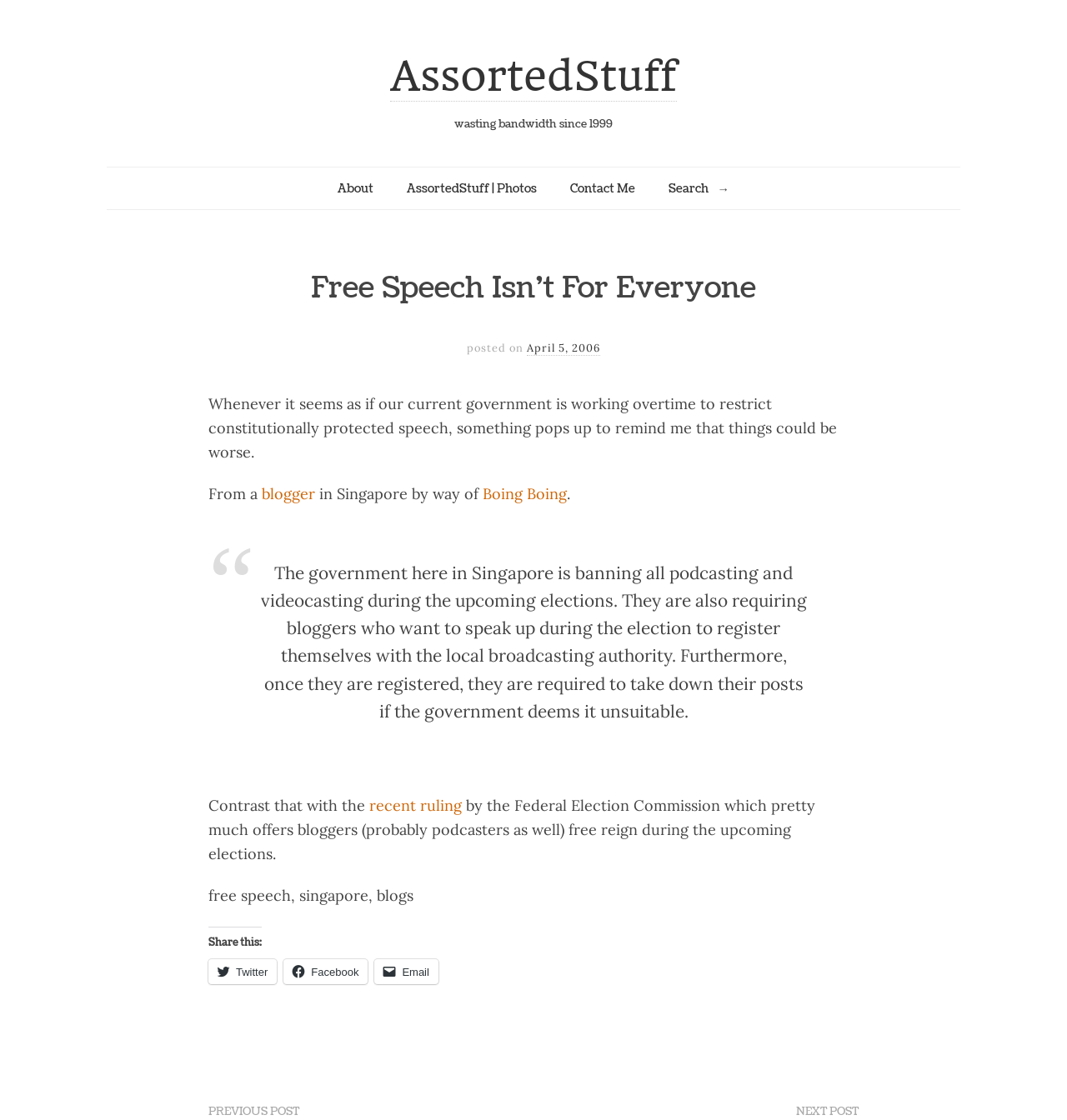Please identify the bounding box coordinates of the region to click in order to complete the given instruction: "Contact the blogger". The coordinates should be four float numbers between 0 and 1, i.e., [left, top, right, bottom].

[0.534, 0.16, 0.595, 0.177]